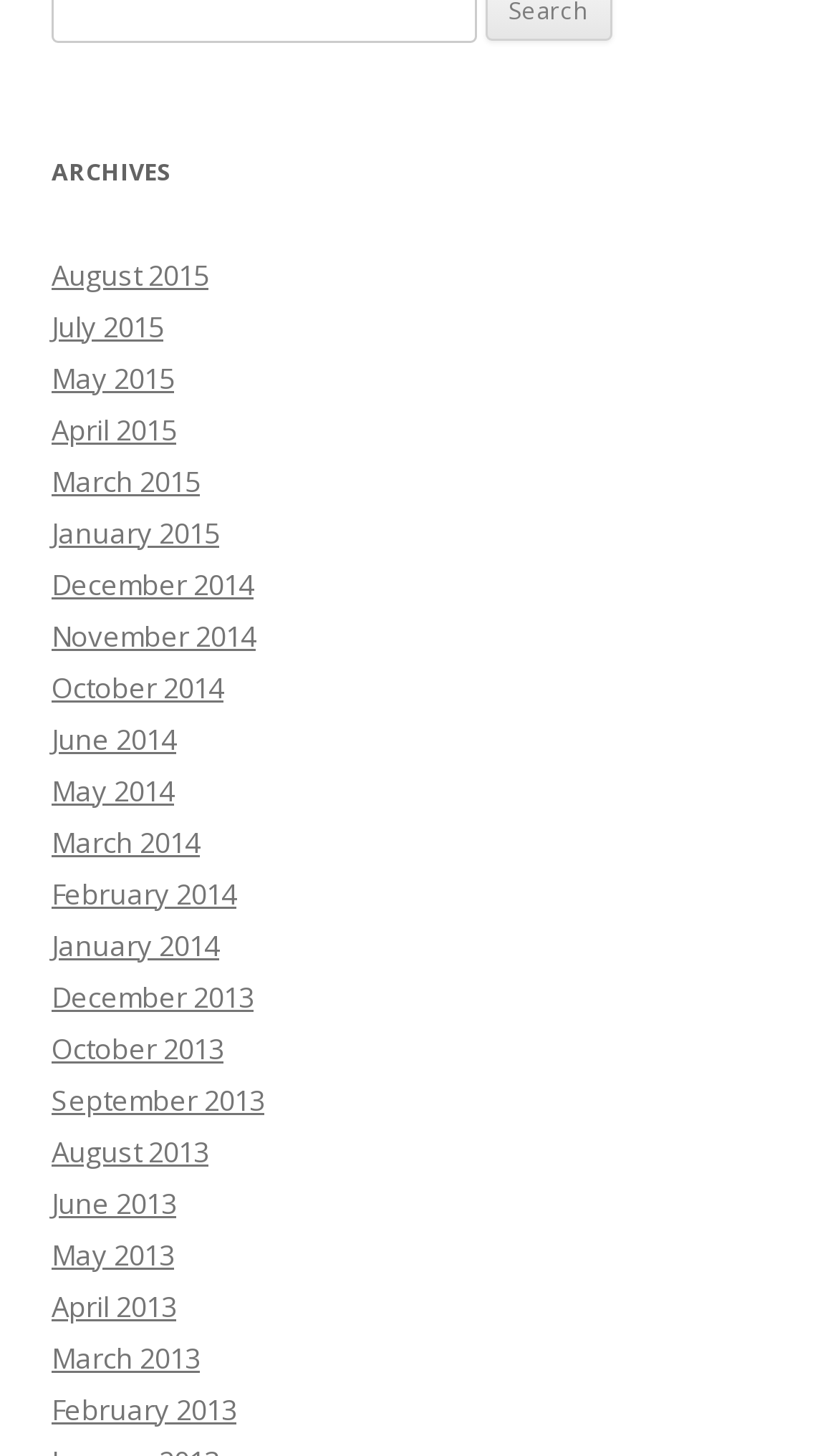Can you find the bounding box coordinates for the element that needs to be clicked to execute this instruction: "view archives for August 2015"? The coordinates should be given as four float numbers between 0 and 1, i.e., [left, top, right, bottom].

[0.062, 0.175, 0.249, 0.202]